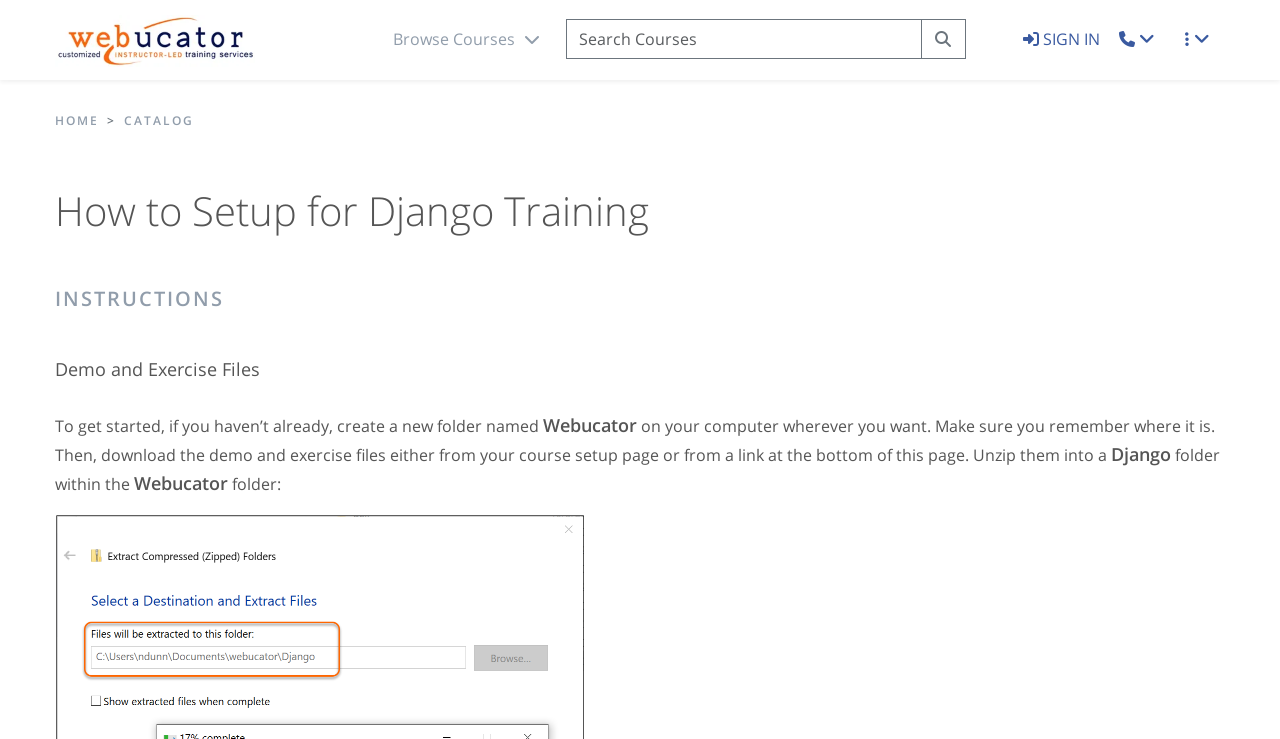Please identify the bounding box coordinates of the clickable area that will allow you to execute the instruction: "Click the Webucator logo".

[0.043, 0.038, 0.199, 0.068]